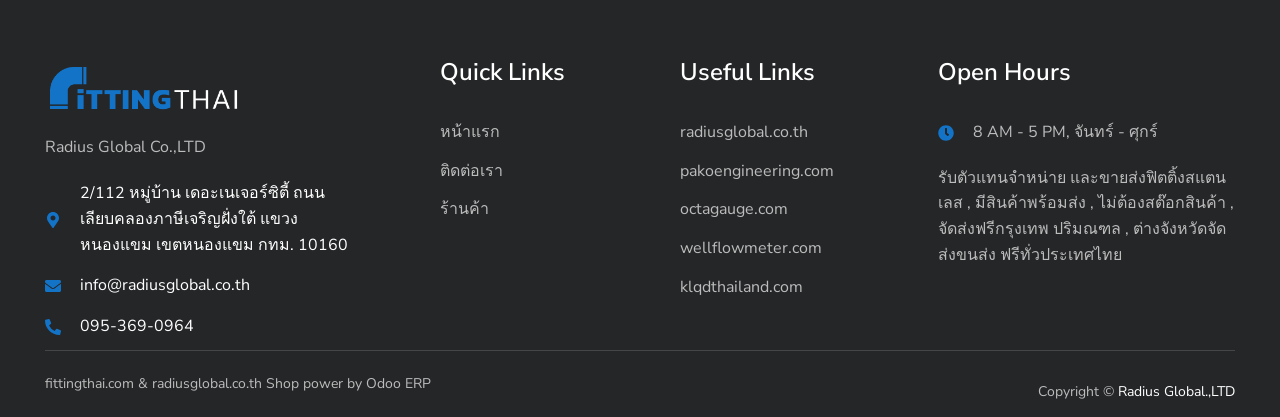Could you locate the bounding box coordinates for the section that should be clicked to accomplish this task: "Call the phone number '095-369-0964'".

[0.062, 0.755, 0.152, 0.808]